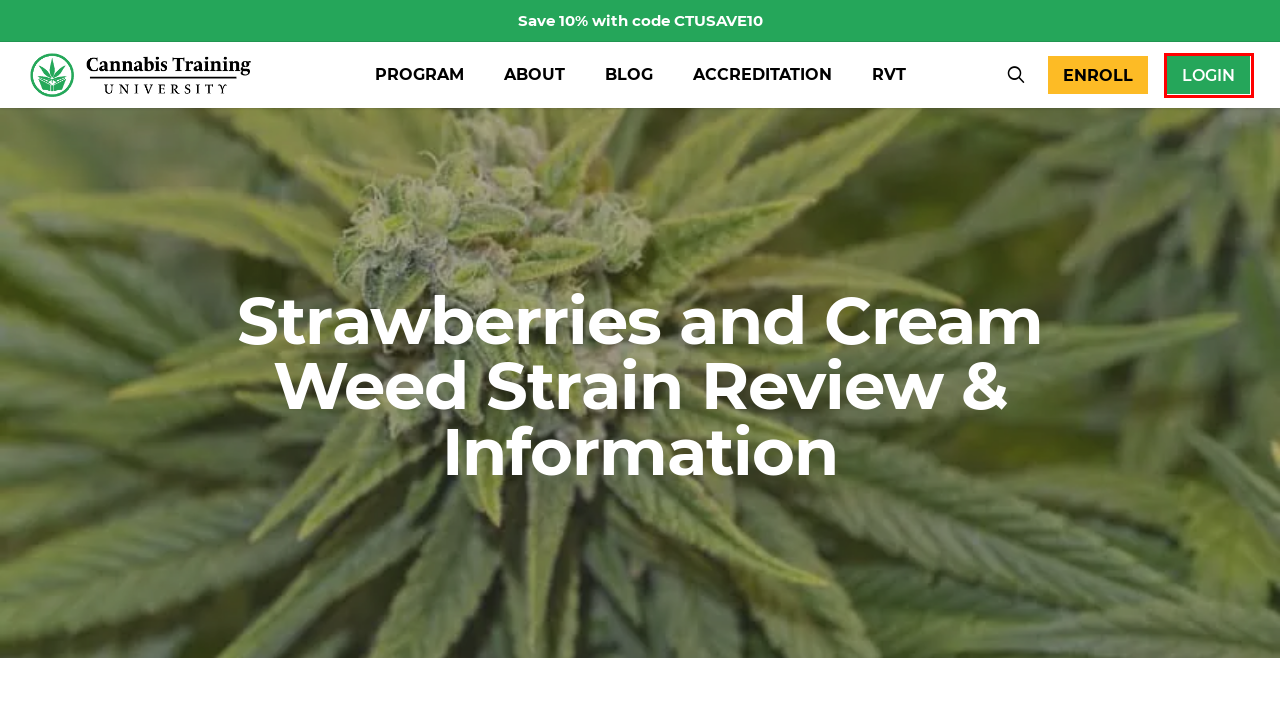View the screenshot of the webpage containing a red bounding box around a UI element. Select the most fitting webpage description for the new page shown after the element in the red bounding box is clicked. Here are the candidates:
A. CTU Student Online Login | Cannabis Training University
B. Why Choose CTU for Marijuana Training & Certification?
C. Meet Ed Rosenthal - The Guru of Ganja | CTU Faculty
D. Cannabis Training University | Top Rated Cannabis College
E. ANSI/IACET Accredited Cannabis Training Programs | CTU
F. Caribbean Breeze Strain Effects & Info
G. CTU Faculty & Staff - Learn from Top Marijuana Instructors
H. Cannabis Blog Articles & Marijuana Knowledge Hub | CTU

A